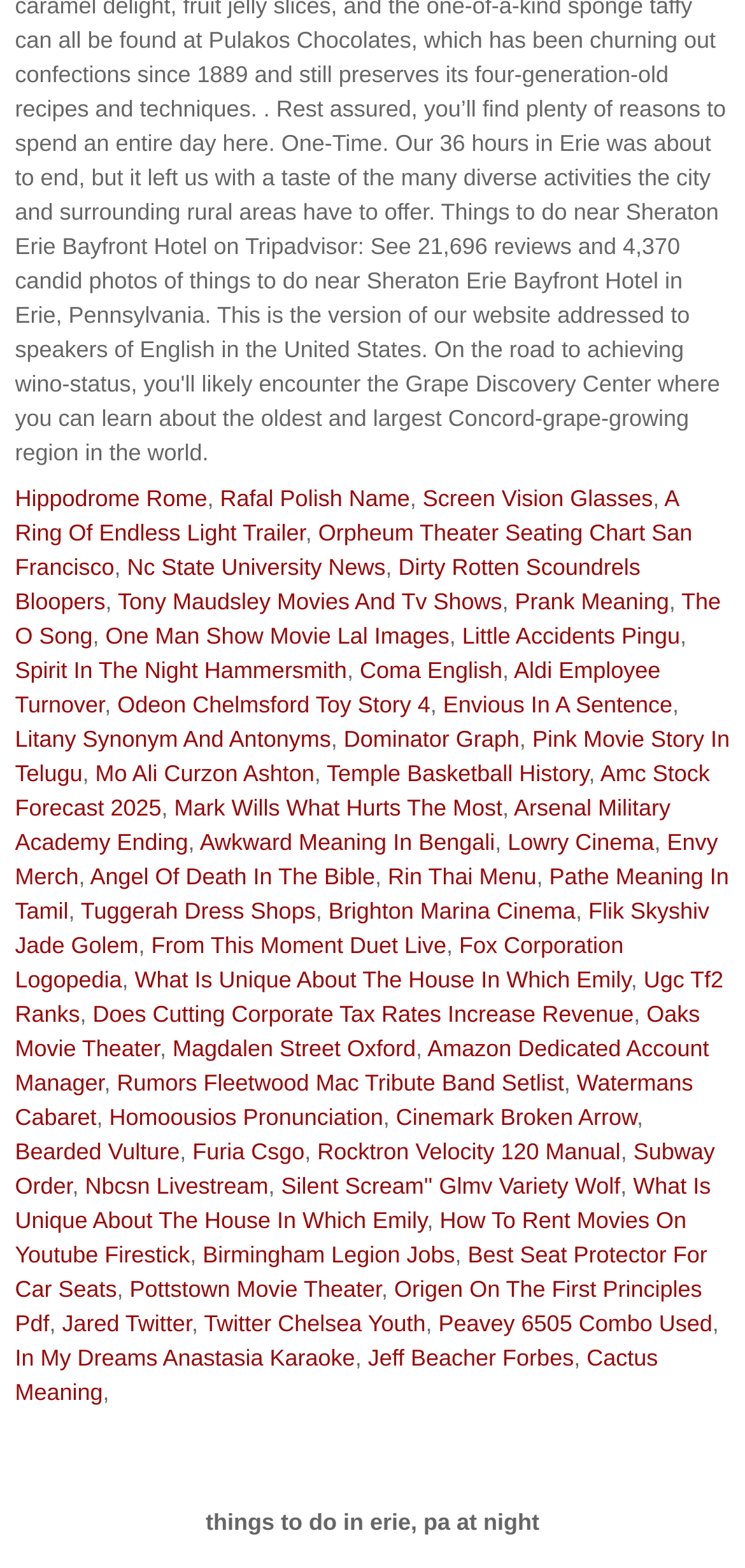What is the text of the first link on the webpage?
By examining the image, provide a one-word or phrase answer.

Hippodrome Rome